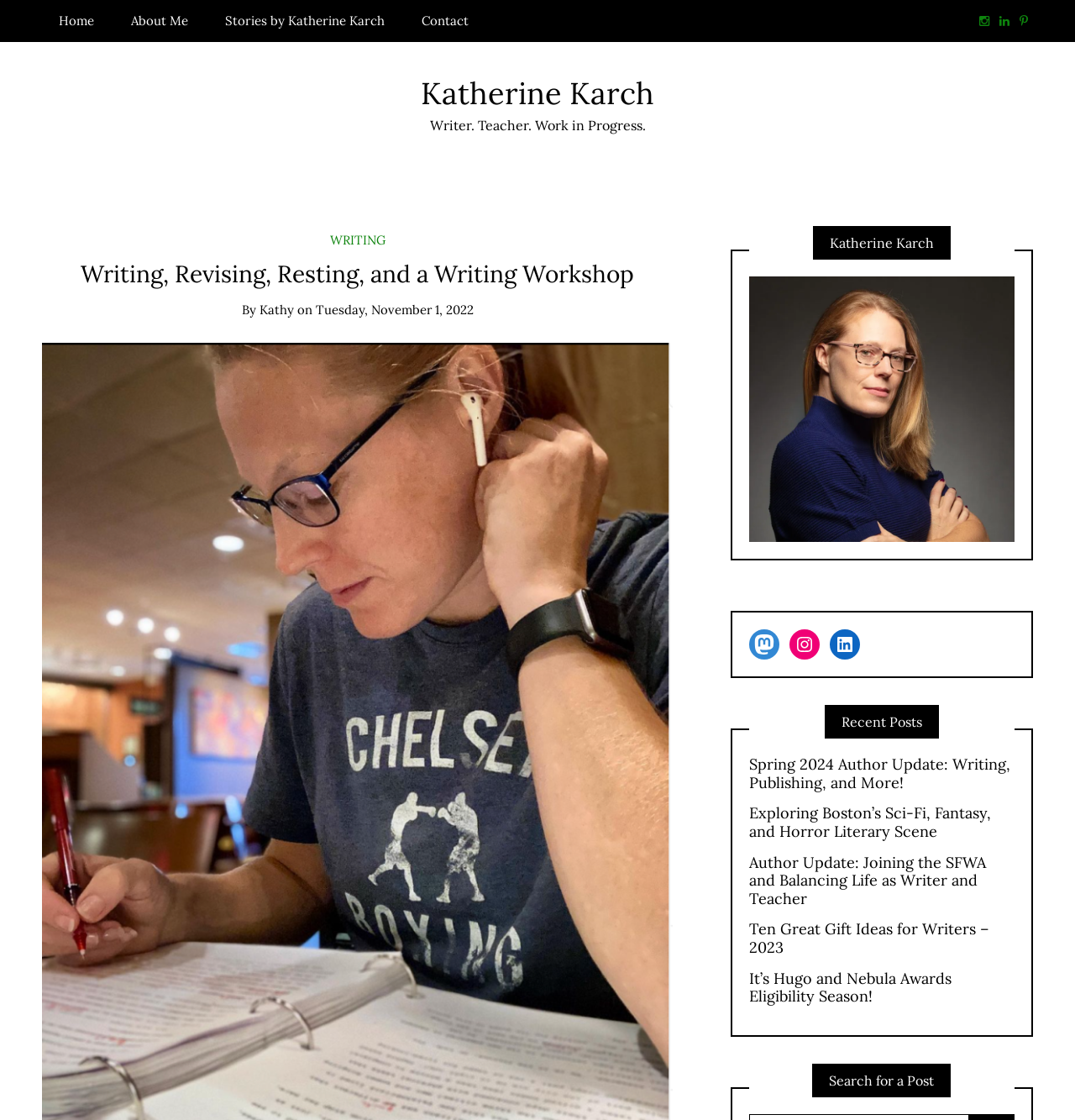Please find the bounding box for the UI element described by: "Flooring Jobs Newtownards".

None